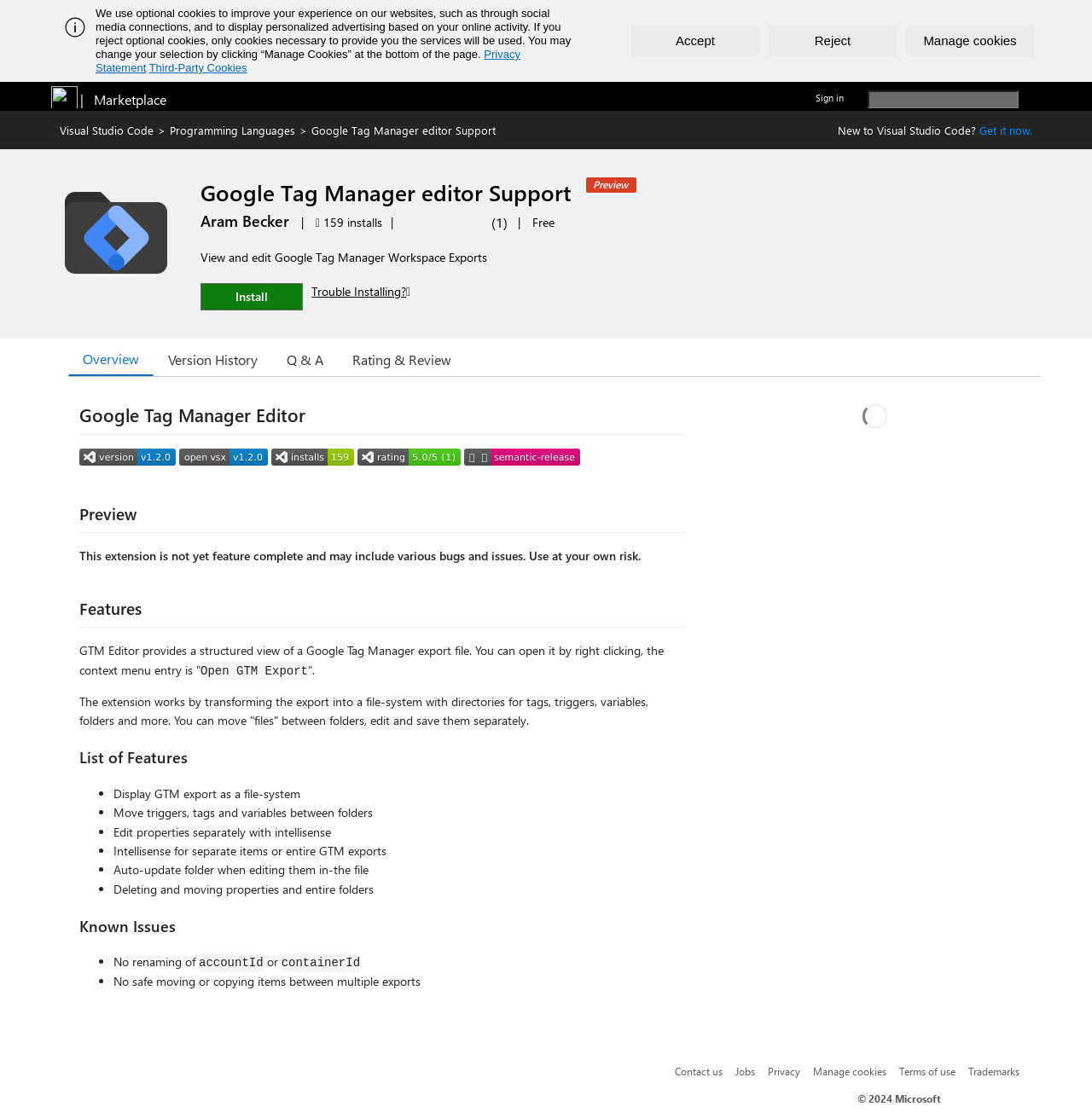What is the name of the extension?
Utilize the image to construct a detailed and well-explained answer.

I found the answer by looking at the heading element with the text 'Google Tag Manager editor Support' which is located at the top of the webpage.